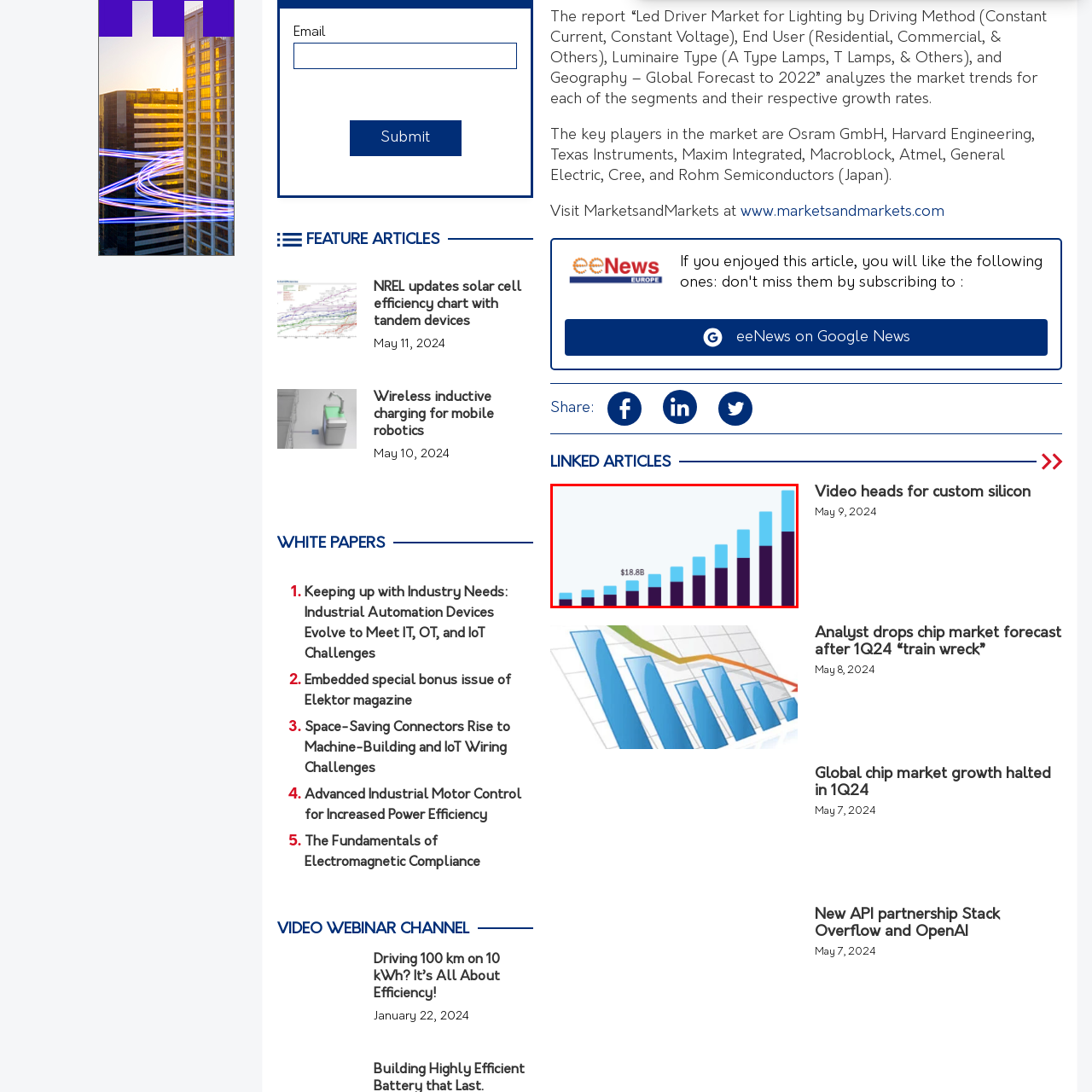Write a comprehensive caption detailing the image within the red boundary.

The image depicts a bar graph illustrating market growth trends, showcasing significant increases over time. The bars are predominantly blue, representing various data points, while a darker purple segment highlights the relative values. Notably, a label displays the figure "$18.8B," likely indicating a key metric relevant to the analysis being presented. This visual representation is part of a report analyzing market trends, particularly within sectors like the driver market for lighting, emphasizing growth rates across different segments and geographies.